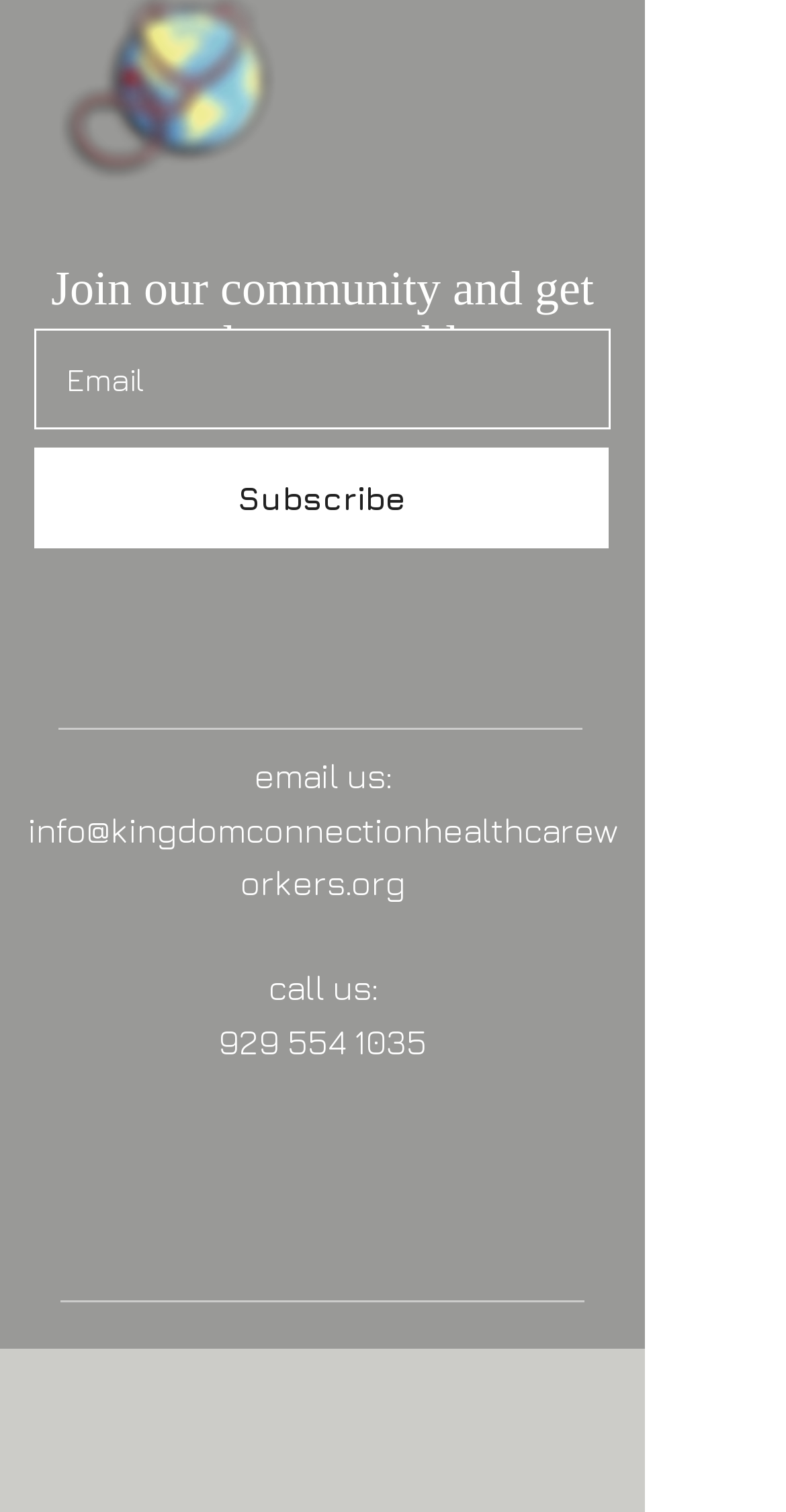Can you give a detailed response to the following question using the information from the image? What is the organization's slogan?

The organization's slogan is 'We are stronger together.' which is displayed as a static text at the top of the webpage.